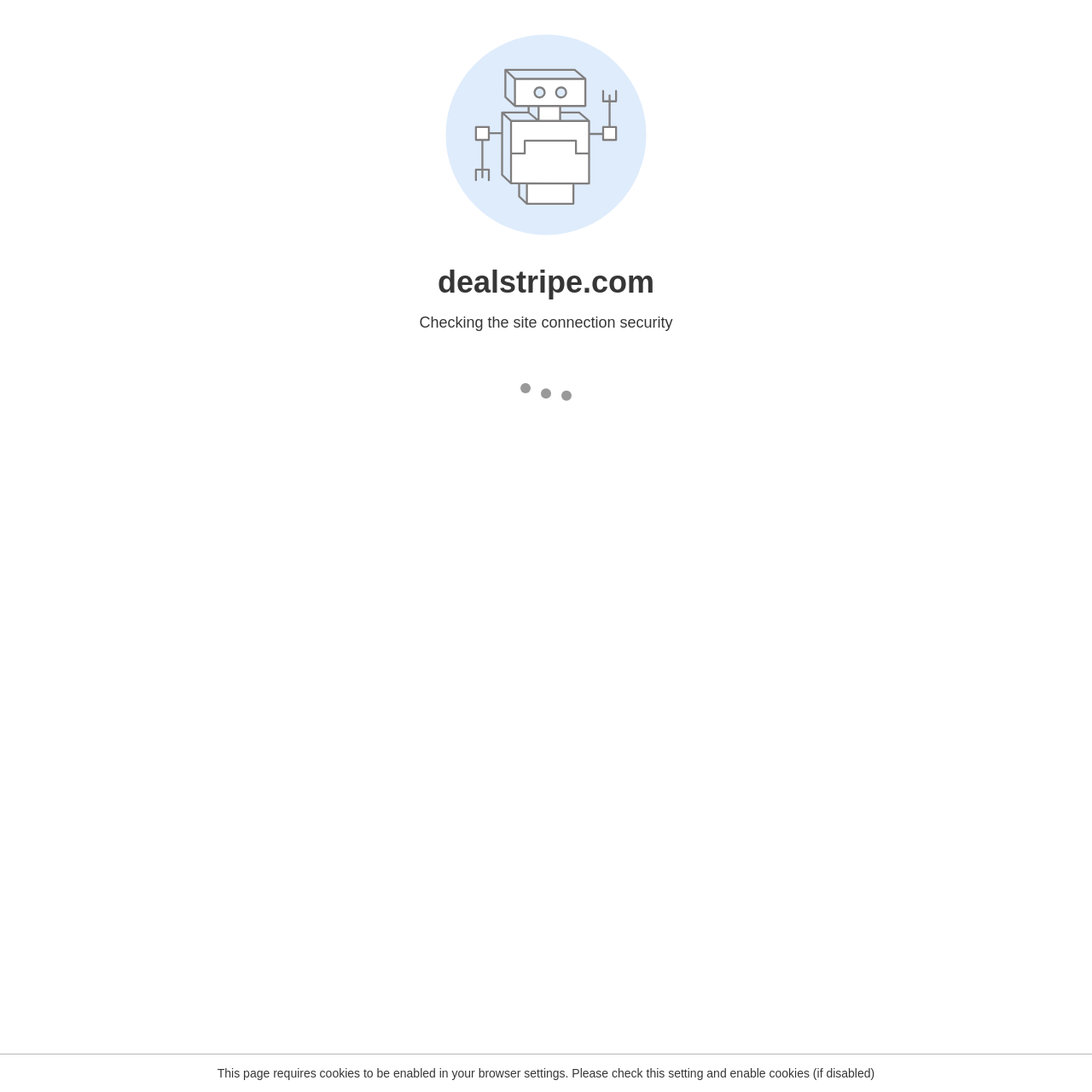What is the cost of Heroku Dynos per month?
Examine the image closely and answer the question with as much detail as possible.

The article mentions that Heroku Dynos starts at $7 per month, which is one of the services that will be affected by the elimination of free plans.